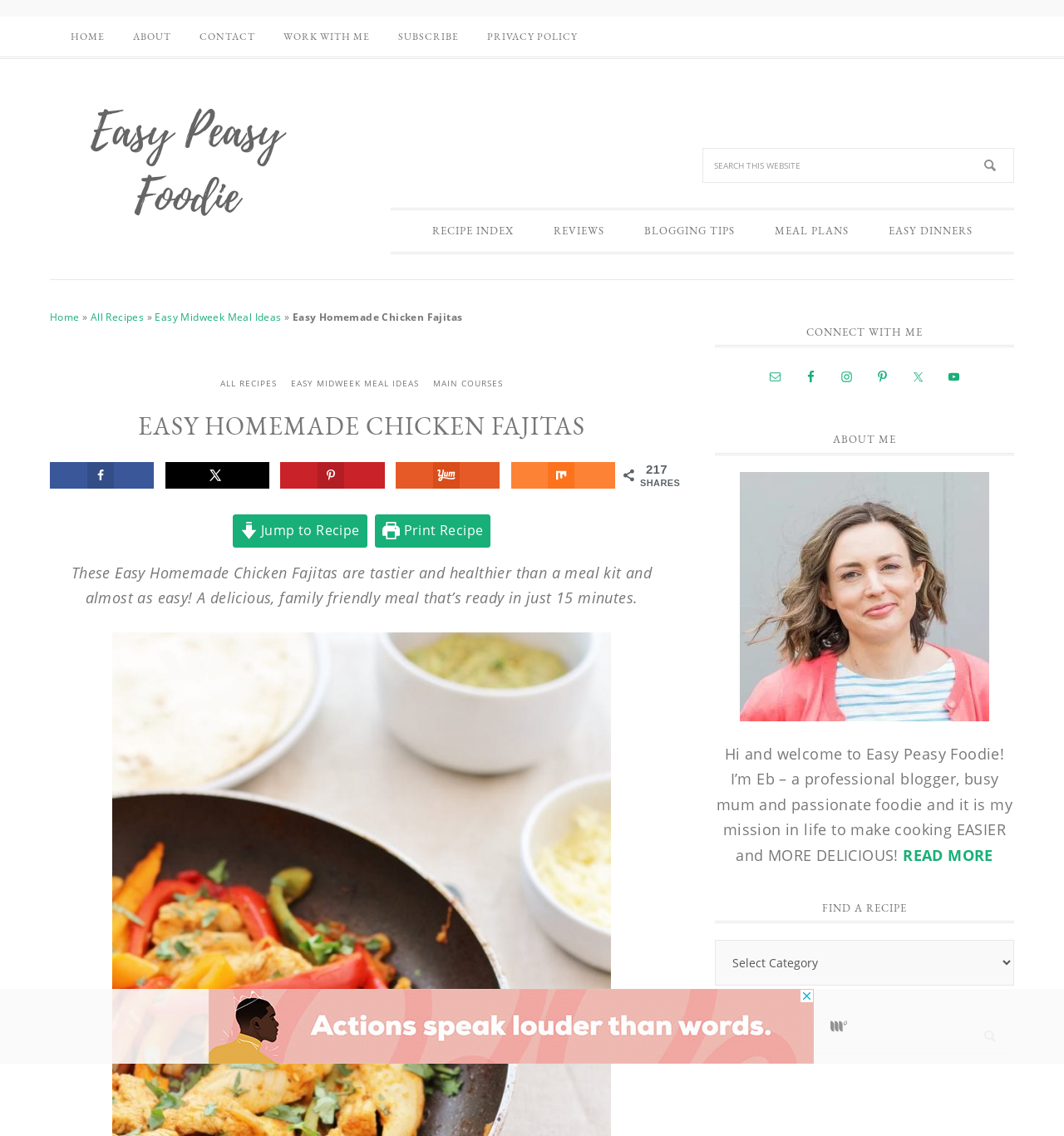Locate the primary heading on the webpage and return its text.

EASY HOMEMADE CHICKEN FAJITAS